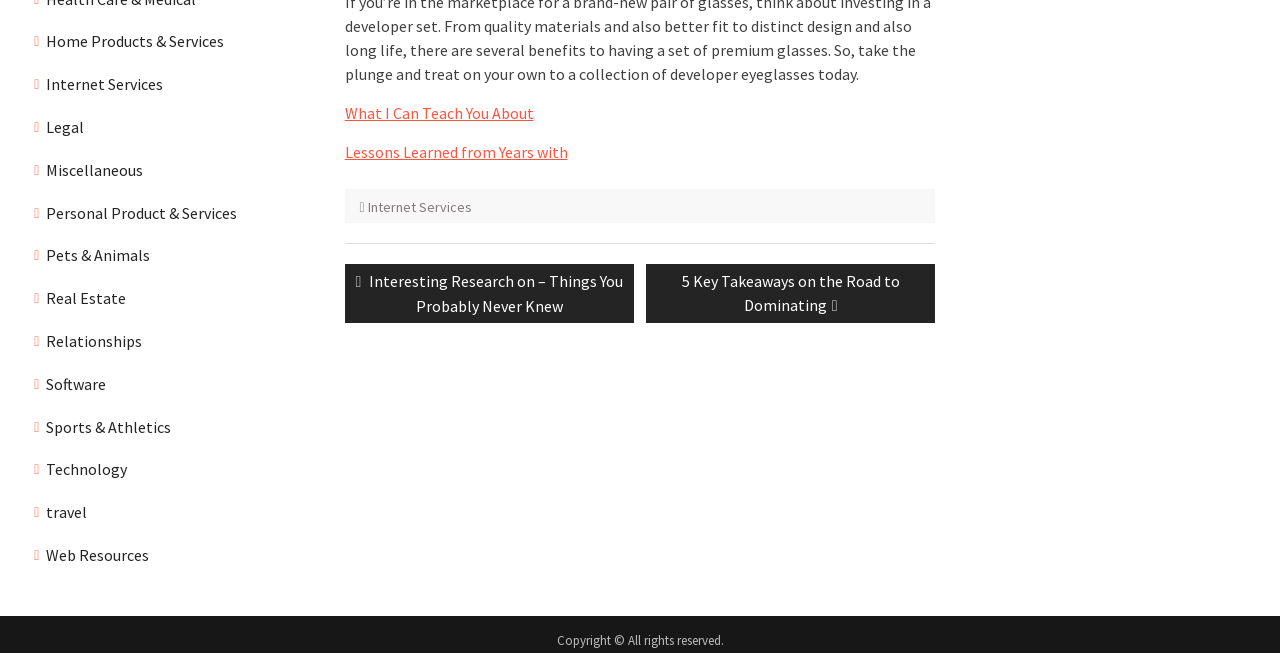Pinpoint the bounding box coordinates of the element that must be clicked to accomplish the following instruction: "Click on 'What I Can Teach You About'". The coordinates should be in the format of four float numbers between 0 and 1, i.e., [left, top, right, bottom].

[0.269, 0.157, 0.417, 0.188]